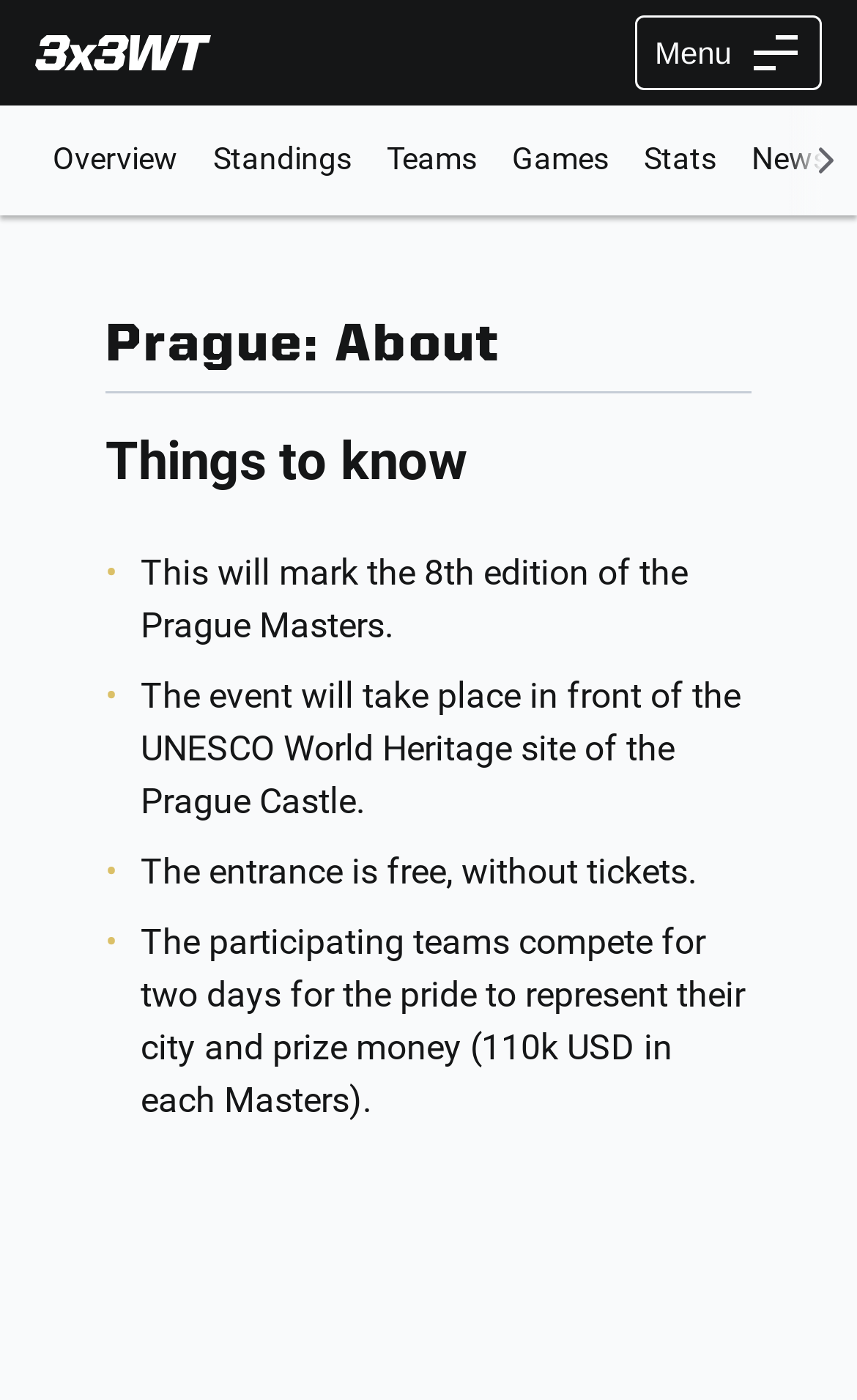How many days do the teams compete?
Based on the screenshot, give a detailed explanation to answer the question.

The answer can be found in the StaticText element 'The participating teams compete for two days for the pride to represent their city and prize money (110k USD in each Masters).' which explicitly states that the teams compete for two days.